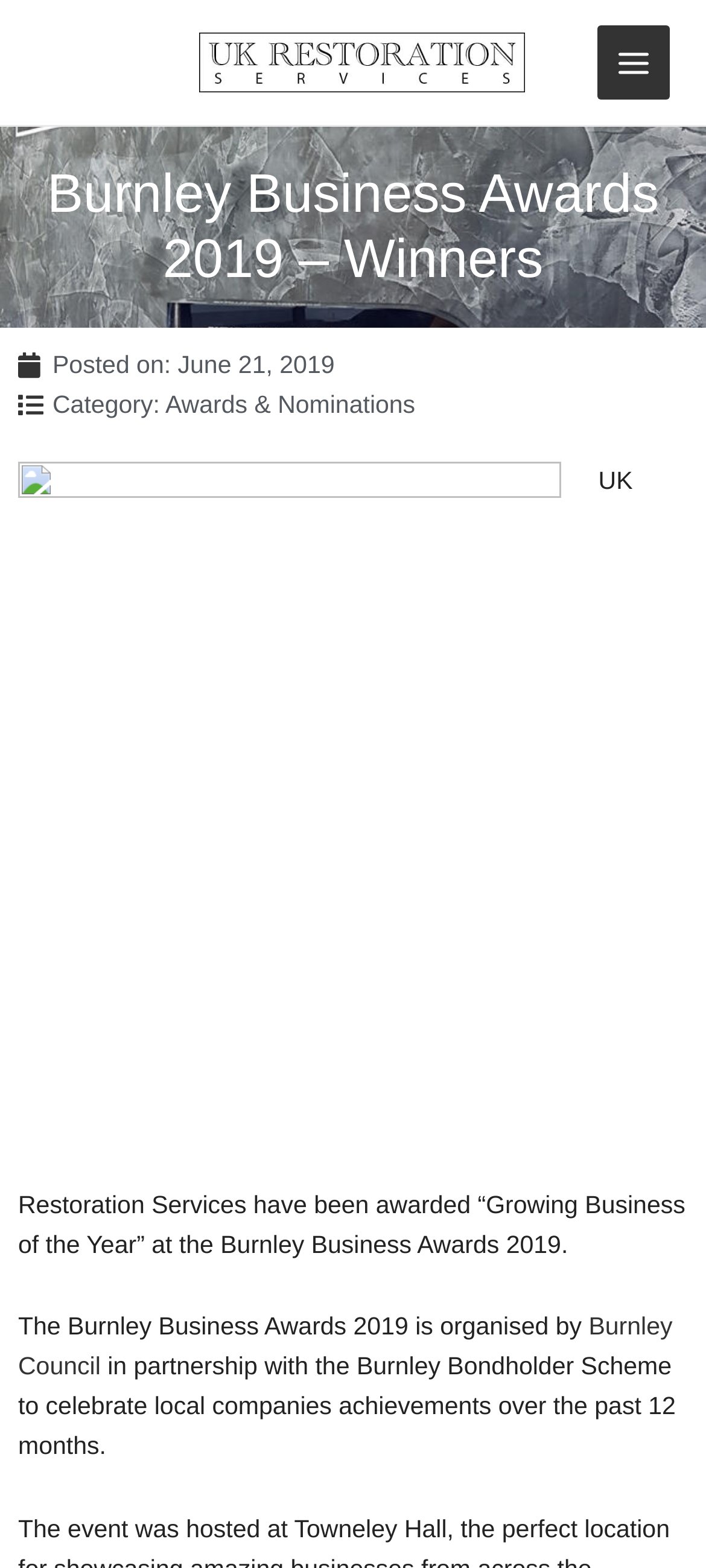When was the award posted?
Refer to the image and give a detailed response to the question.

The answer can be found in the link element with the text 'Posted on: June 21, 2019'.